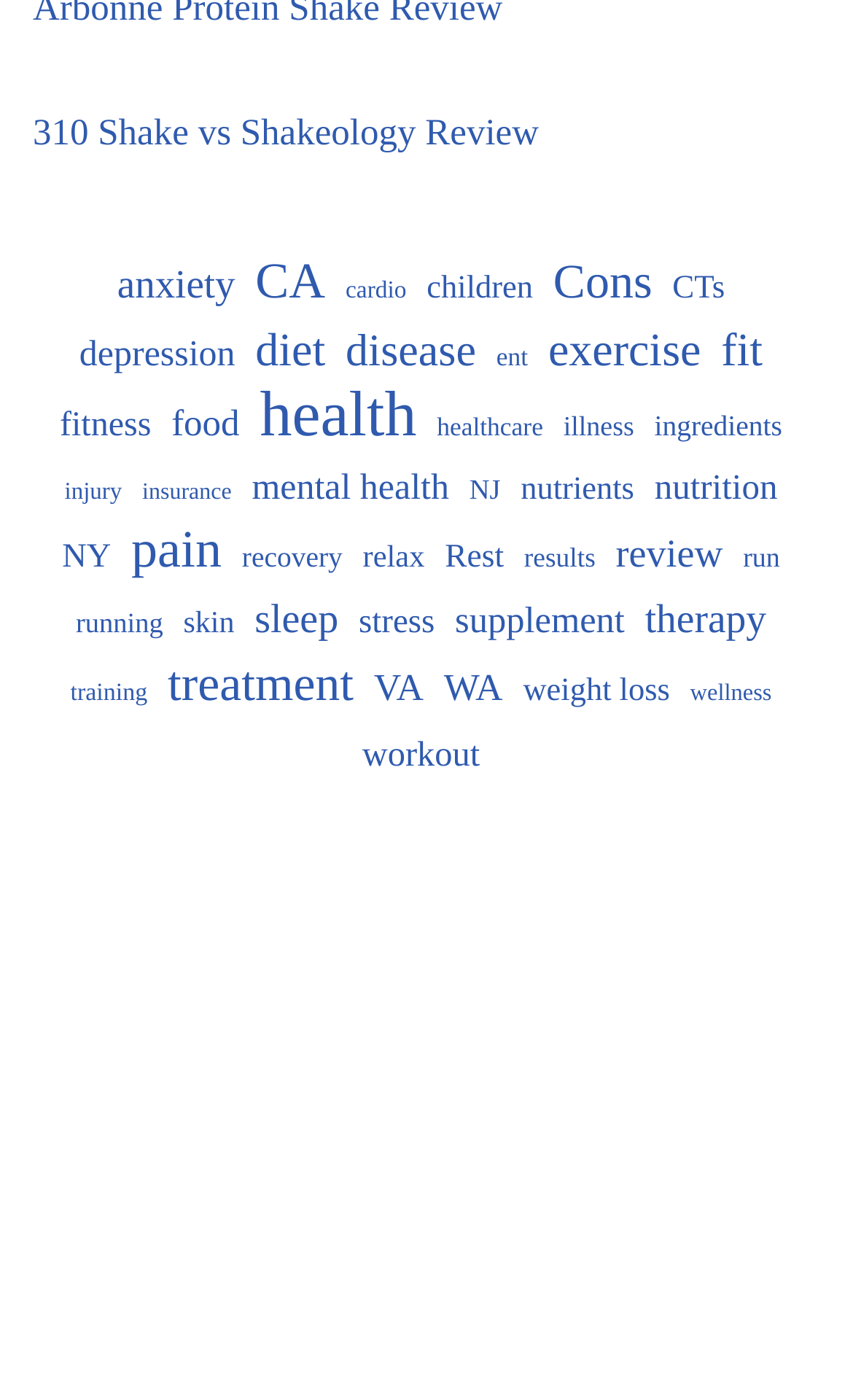Using the information shown in the image, answer the question with as much detail as possible: How many topics are related to mental health?

I searched for links related to mental health and found two links: 'anxiety' and 'mental health', which suggests that there are two topics related to mental health on this webpage.